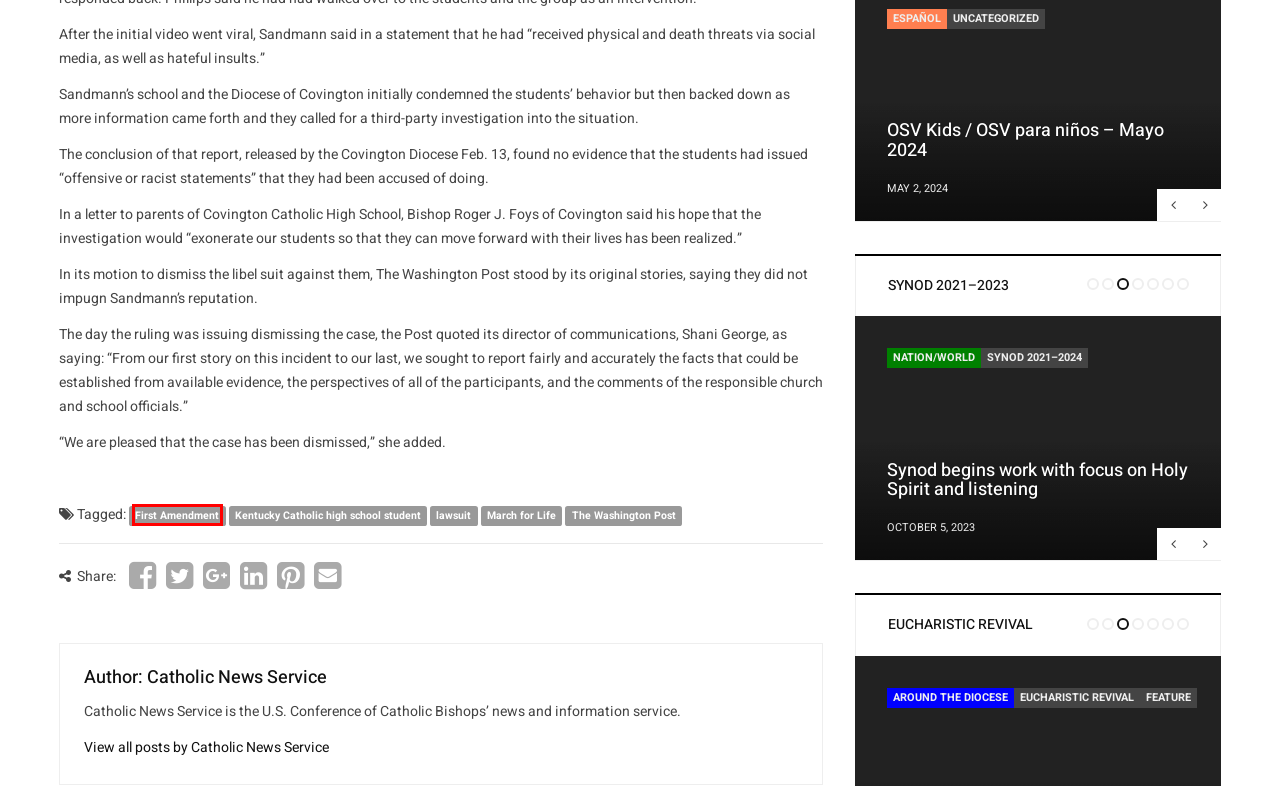Analyze the screenshot of a webpage with a red bounding box and select the webpage description that most accurately describes the new page resulting from clicking the element inside the red box. Here are the candidates:
A. First Amendment Archives - The Central Minnesota Catholic
B. lawsuit Archives - The Central Minnesota Catholic
C. Kentucky Catholic high school student Archives - The Central Minnesota Catholic
D. Breakfast Buffet — St. Cloud, Holy Spirit Parish - The Central Minnesota Catholic
E. 6 things you need to know about the second round of Synod listening - The Central Minnesota Catholic
F. The Central Minnesota Catholic - Magazine for the Diocese of Saint Cloud
G. The Washington Post Archives - The Central Minnesota Catholic
H. Catholic News Service, Author at The Central Minnesota Catholic

A